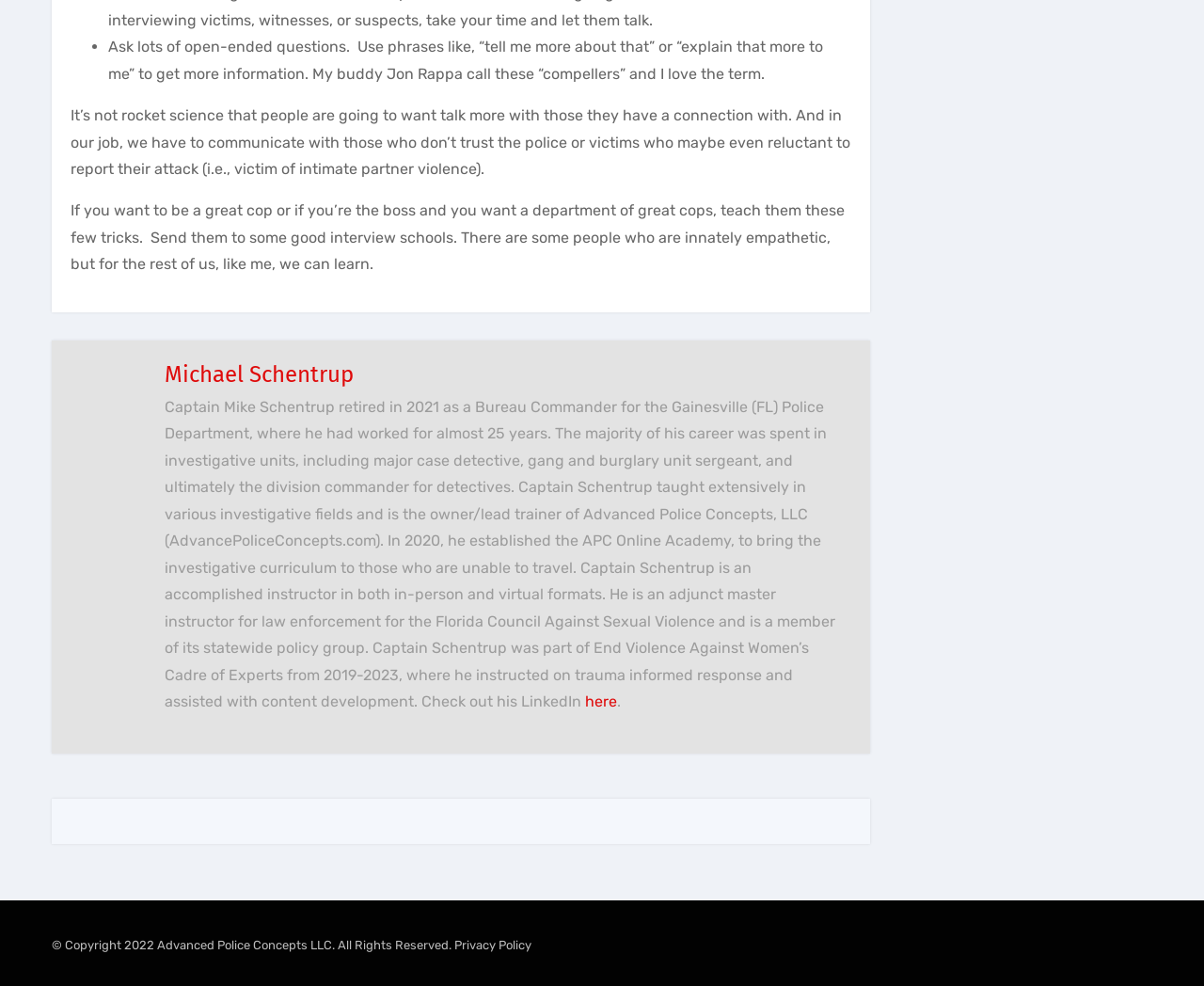What is Captain Schentrup's affiliation with the Florida Council Against Sexual Violence?
Using the image as a reference, answer the question with a short word or phrase.

Adjunct master instructor